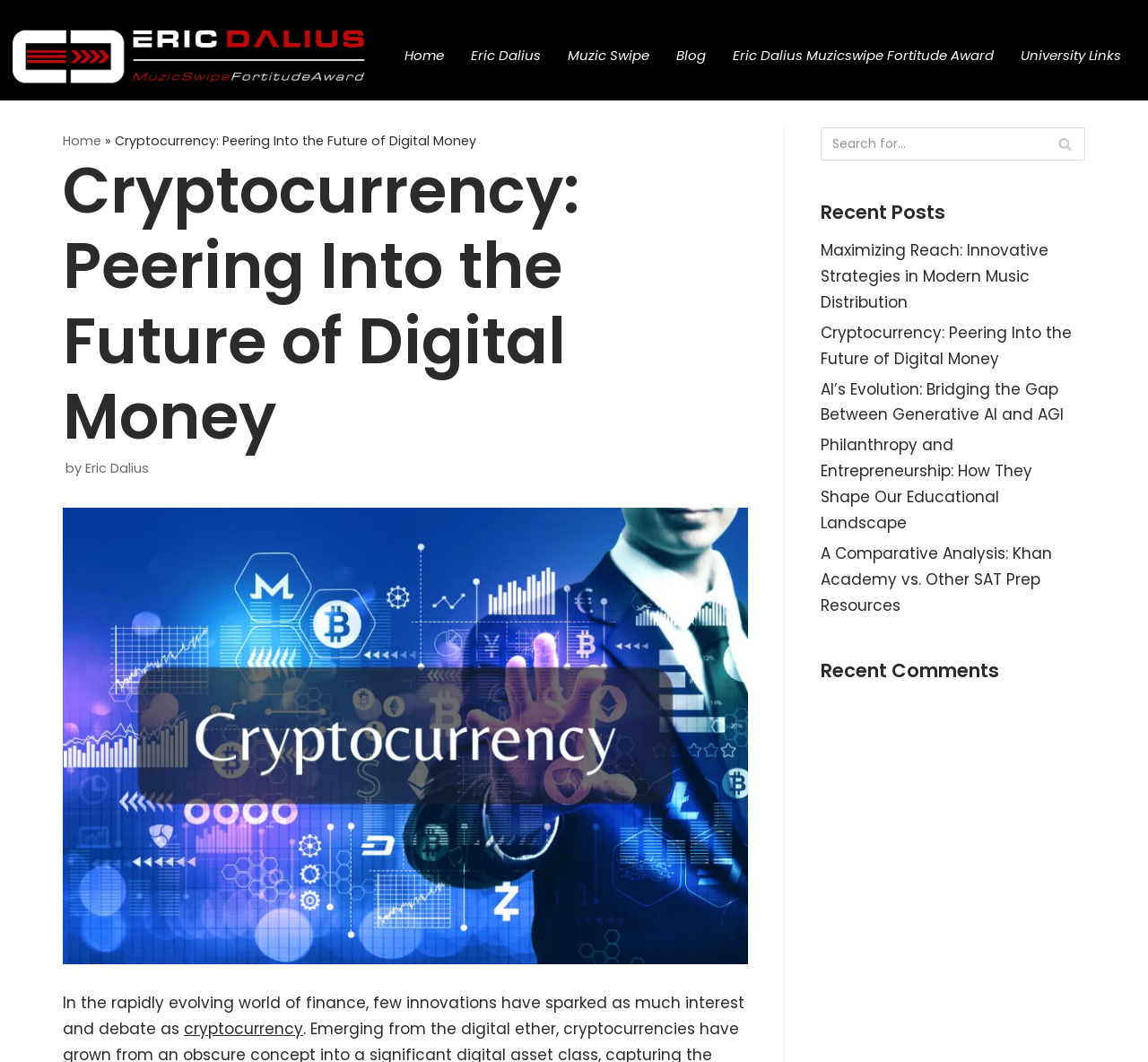Identify and provide the text of the main header on the webpage.

Cryptocurrency: Peering Into the Future of Digital Money